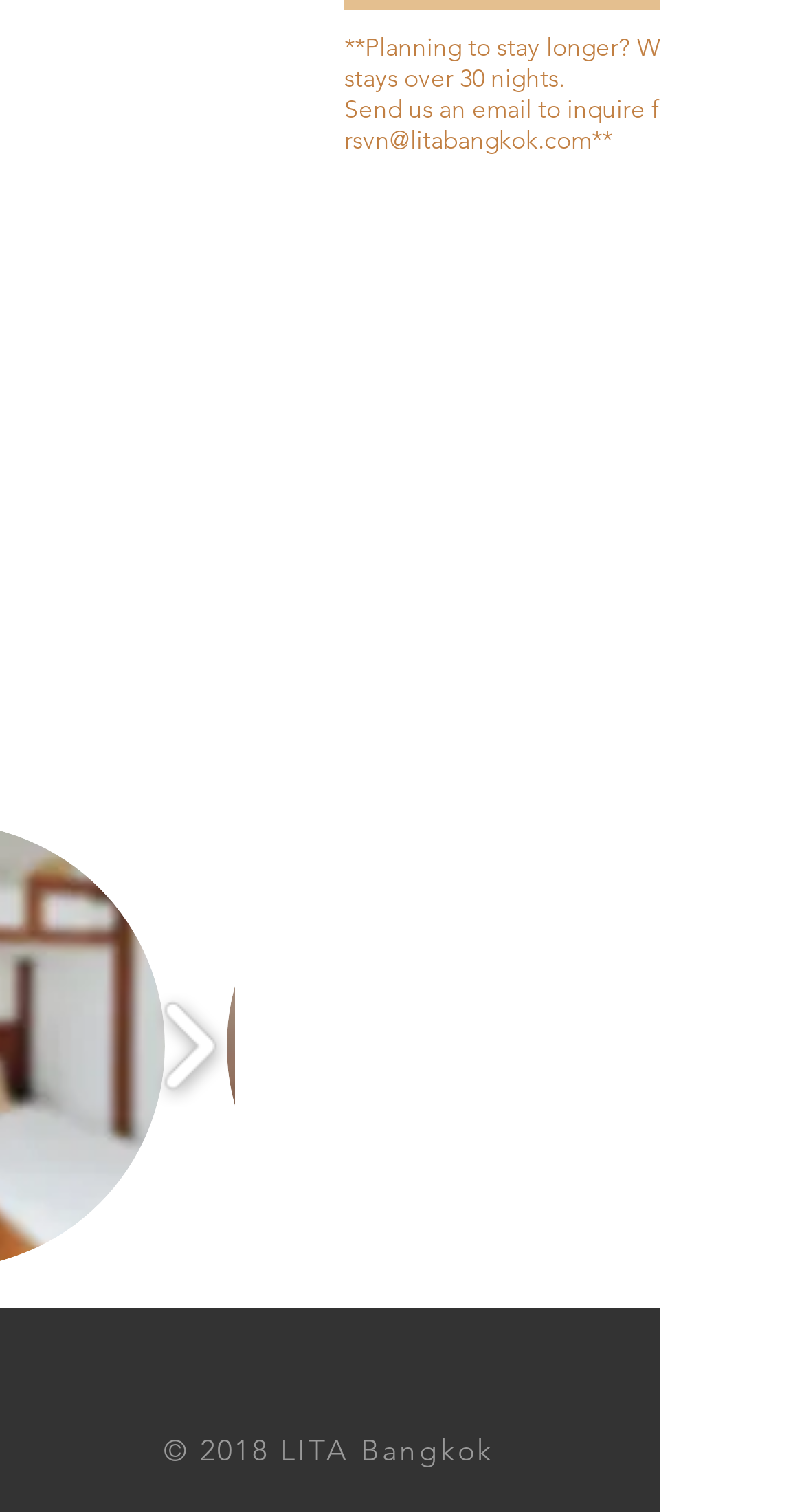Provide the bounding box coordinates for the UI element that is described by this text: "aria-label="Grey Instagram Icon"". The coordinates should be in the form of four float numbers between 0 and 1: [left, top, right, bottom].

[0.438, 0.888, 0.528, 0.936]